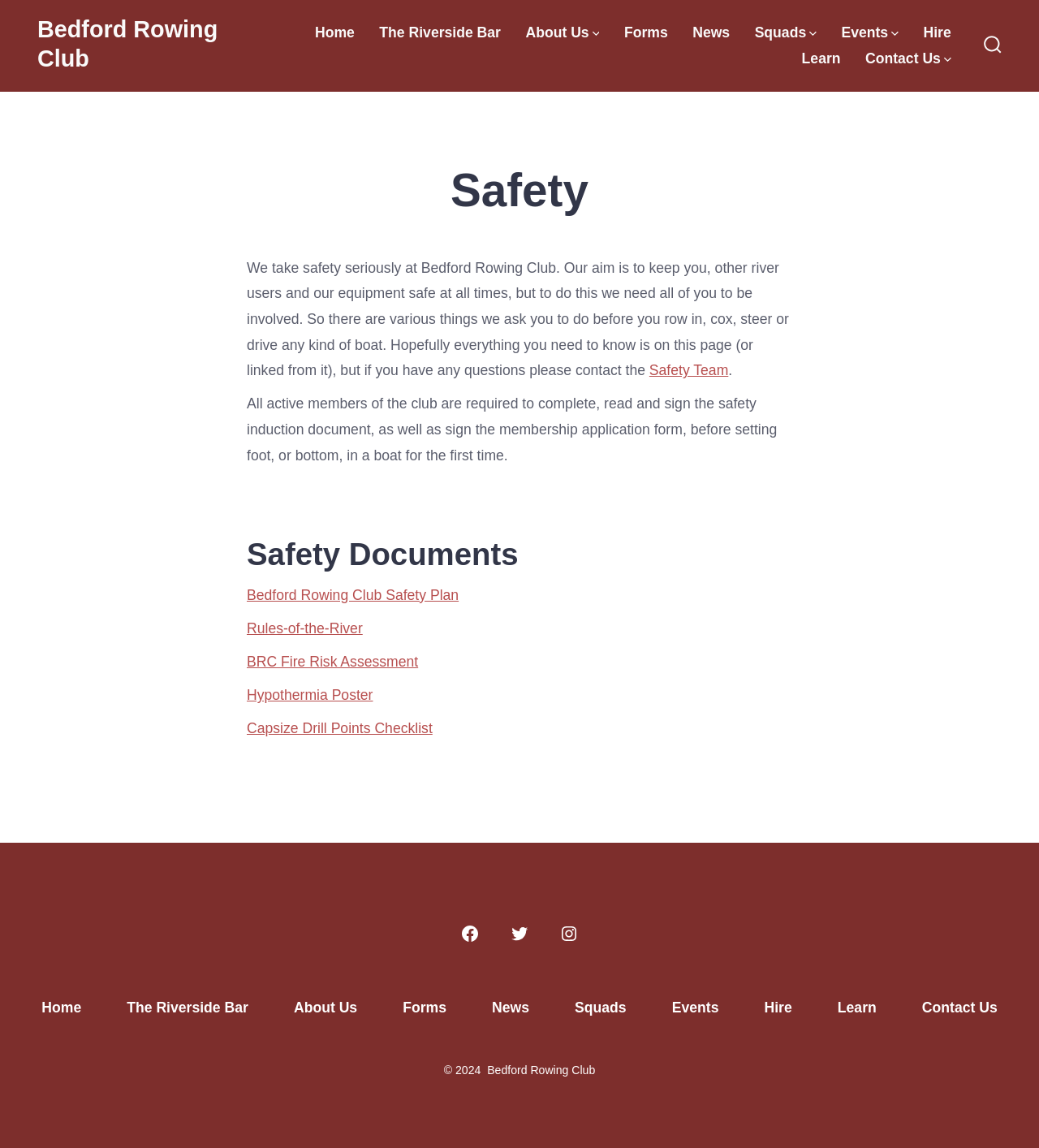What is the purpose of the safety induction document?
By examining the image, provide a one-word or phrase answer.

To ensure safety